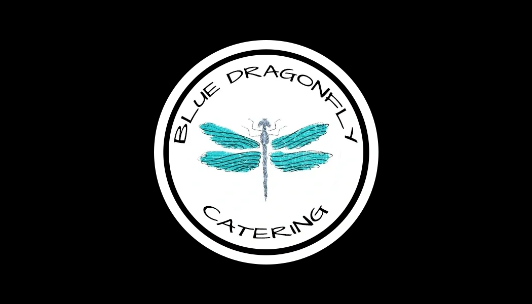Elaborate on the contents of the image in great detail.

The image features a logo for "Blue Dragonfly Catering." The design is characterized by a stylized blue dragonfly at the center, which is detailed with delicate wing patterns and a bold, elegant posture. The dragonfly is placed against a white background, enhancing its vivid blue color. Surrounding the dragonfly, the name "BLUE DRAGONFLY" is inscribed in a circular format, with the word "CATERING" elegantly positioned at the bottom. The overall design conveys a sense of freshness and creativity, reflecting the culinary artistry of the catering service. The logo would likely appeal to those seeking a unique and visually appealing catering option for events.